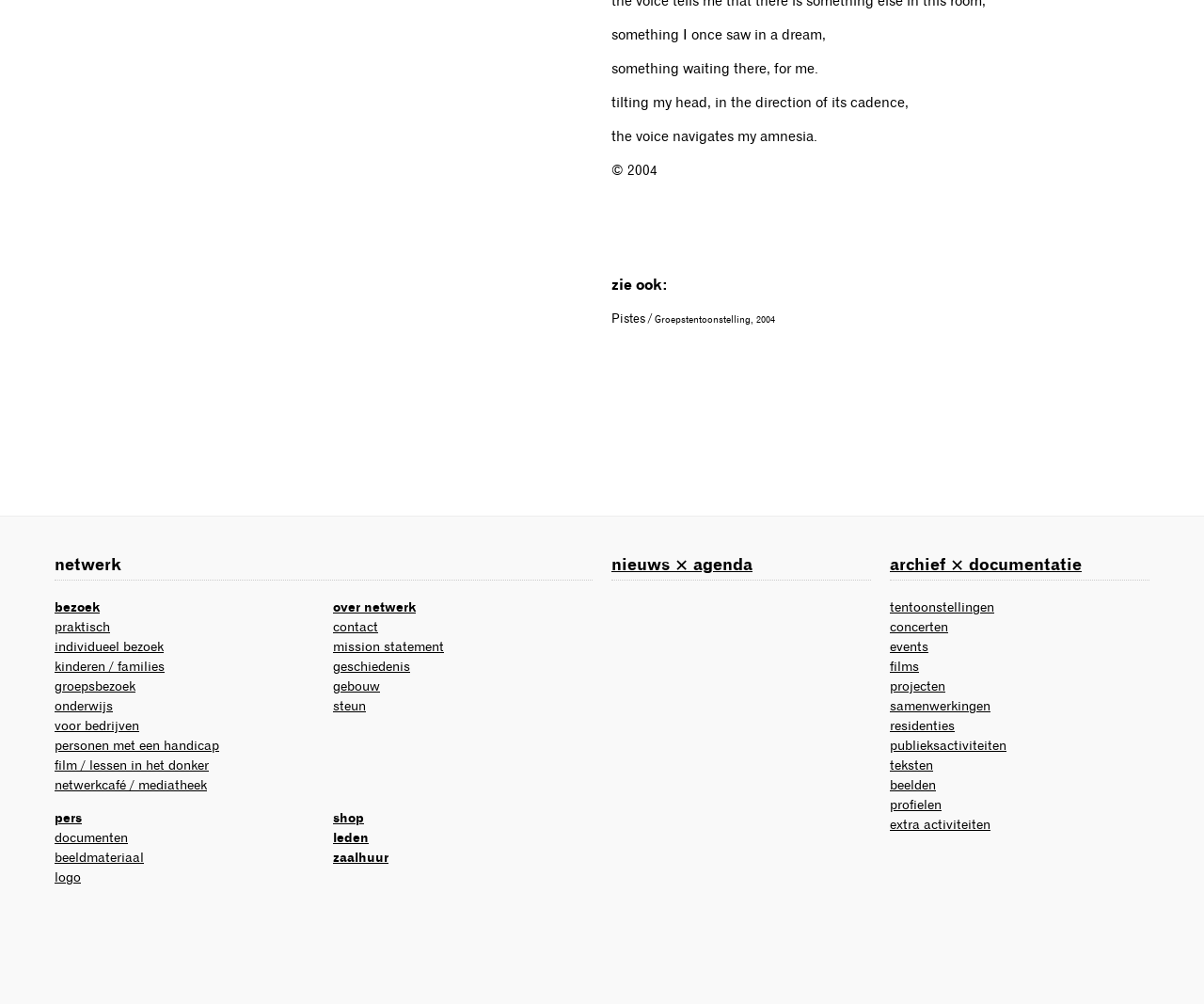Give a concise answer using only one word or phrase for this question:
What is the title of the section that contains links to 'tentoonstellingen', 'concerten', and 'events'?

nieuws × agenda